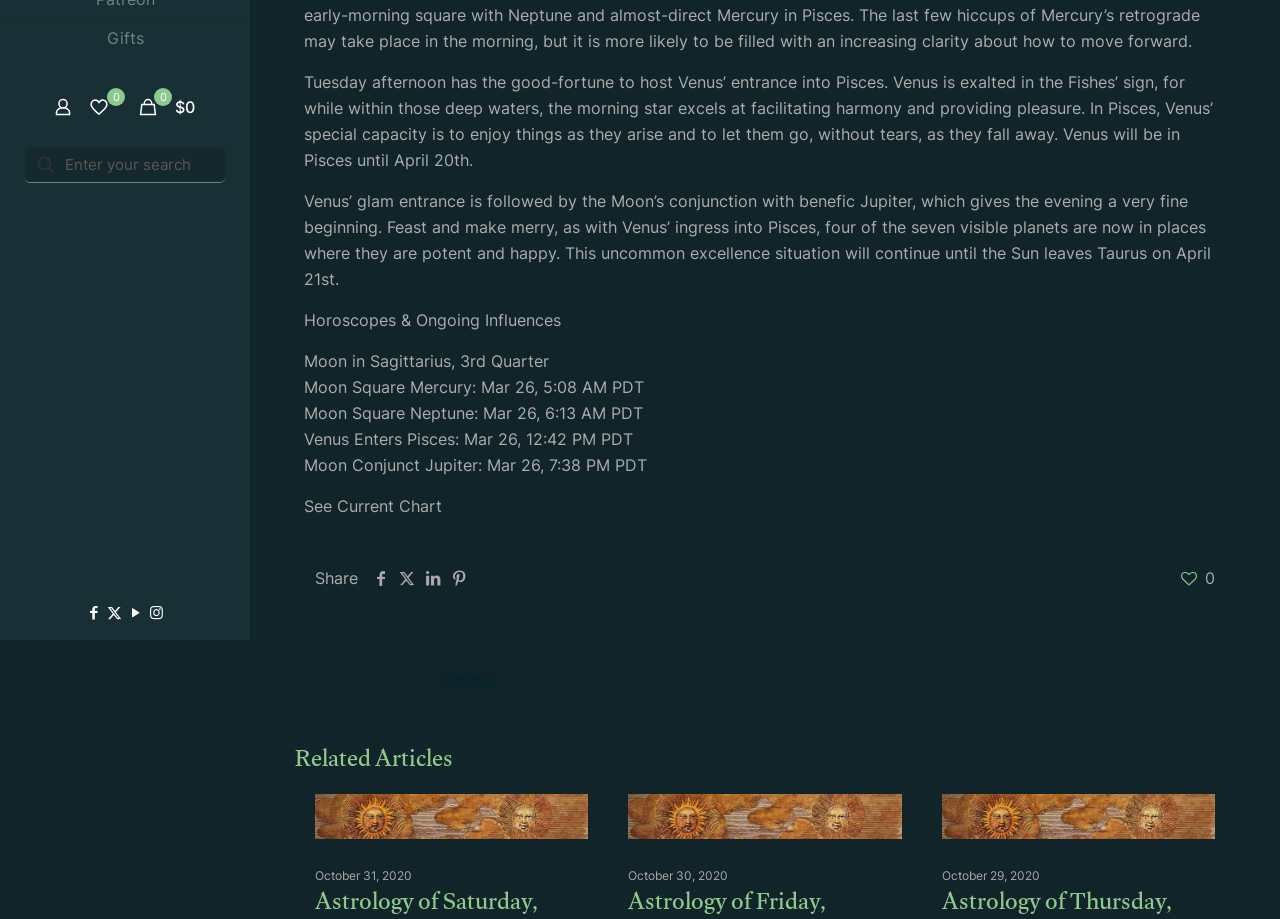Extract the bounding box coordinates for the UI element described by the text: ".path{fill:none;stroke:#333;stroke-width:1.5px;}0". The coordinates should be in the form of [left, top, right, bottom] with values between 0 and 1.

[0.067, 0.1, 0.098, 0.133]